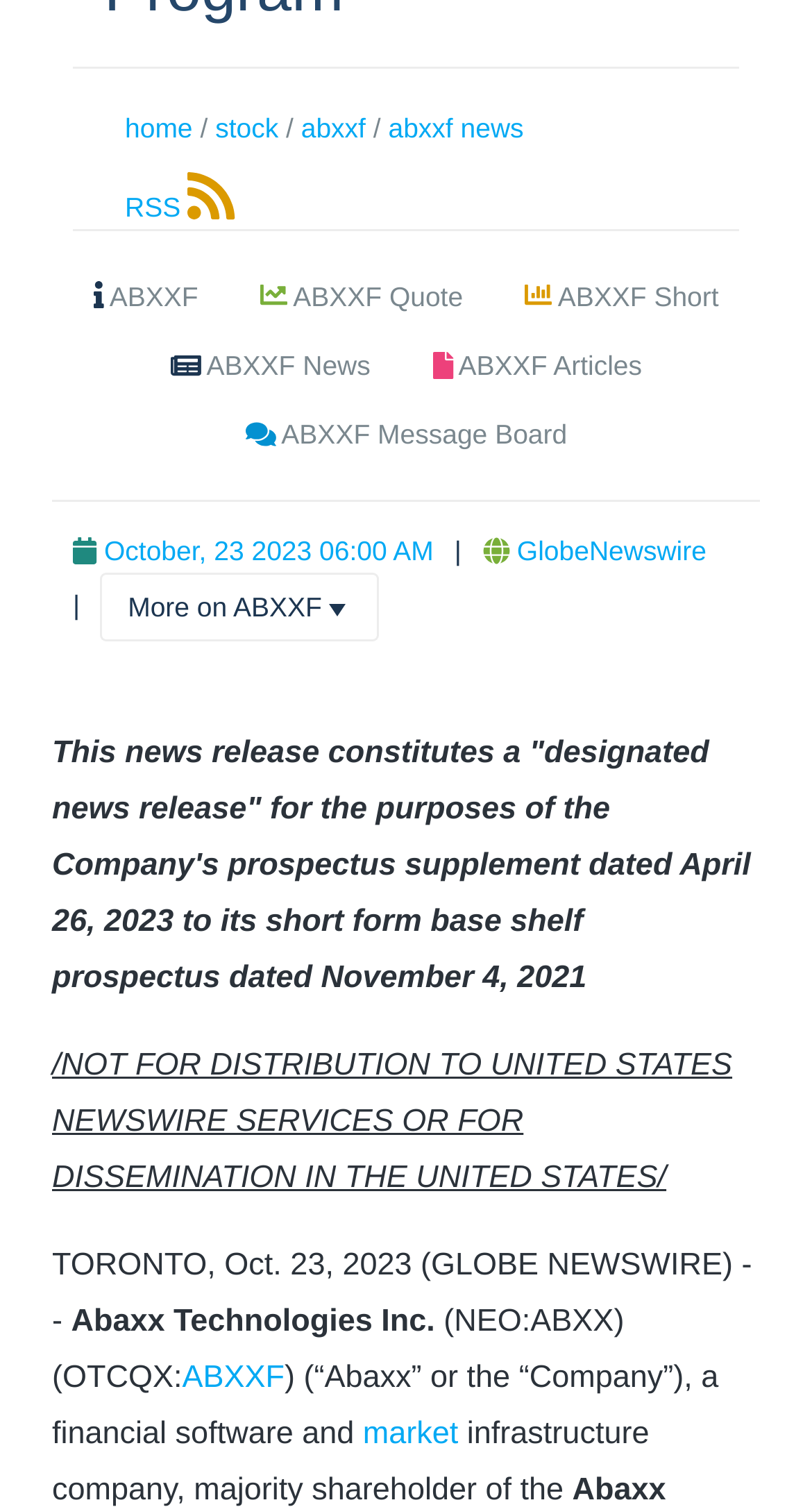Please identify the coordinates of the bounding box that should be clicked to fulfill this instruction: "visit ABXXF quote".

[0.287, 0.174, 0.604, 0.22]